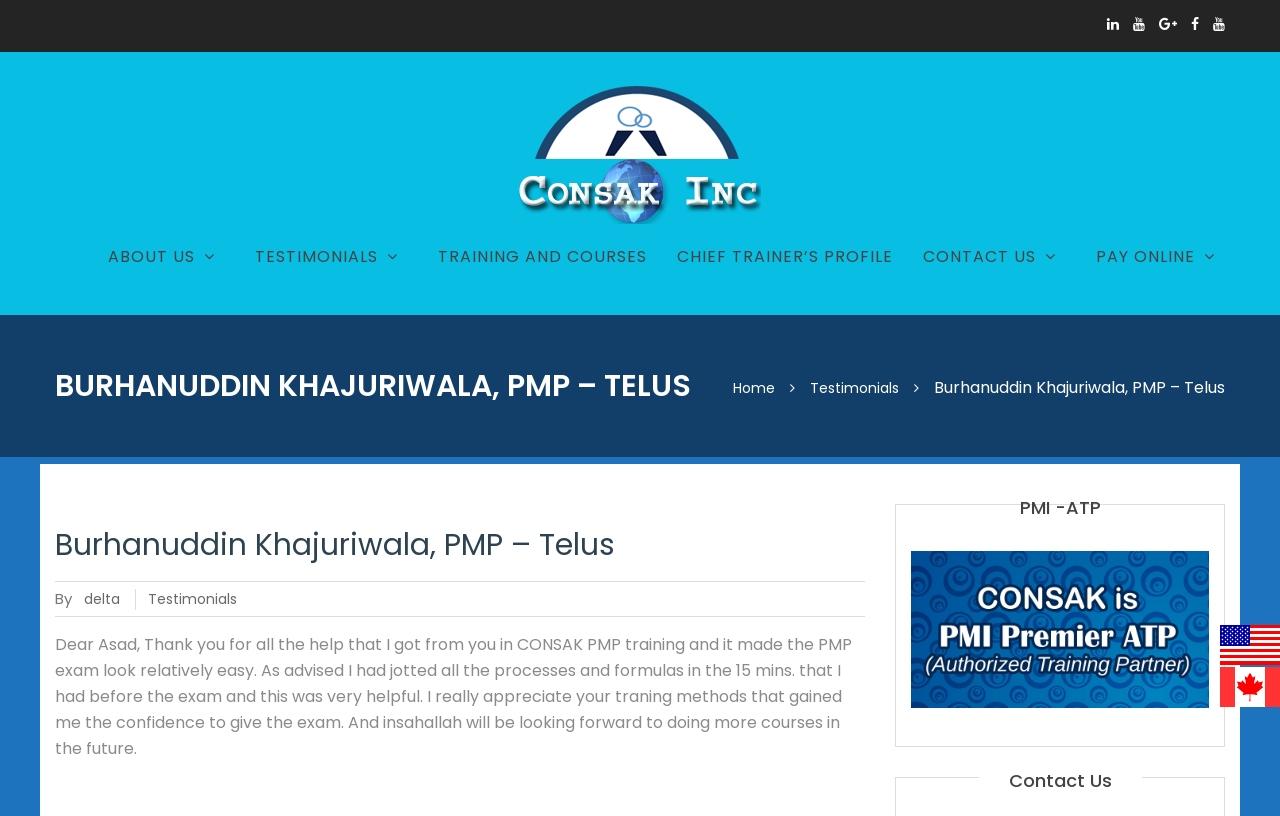What is the topic of the training courses mentioned on this webpage? Based on the screenshot, please respond with a single word or phrase.

PMP